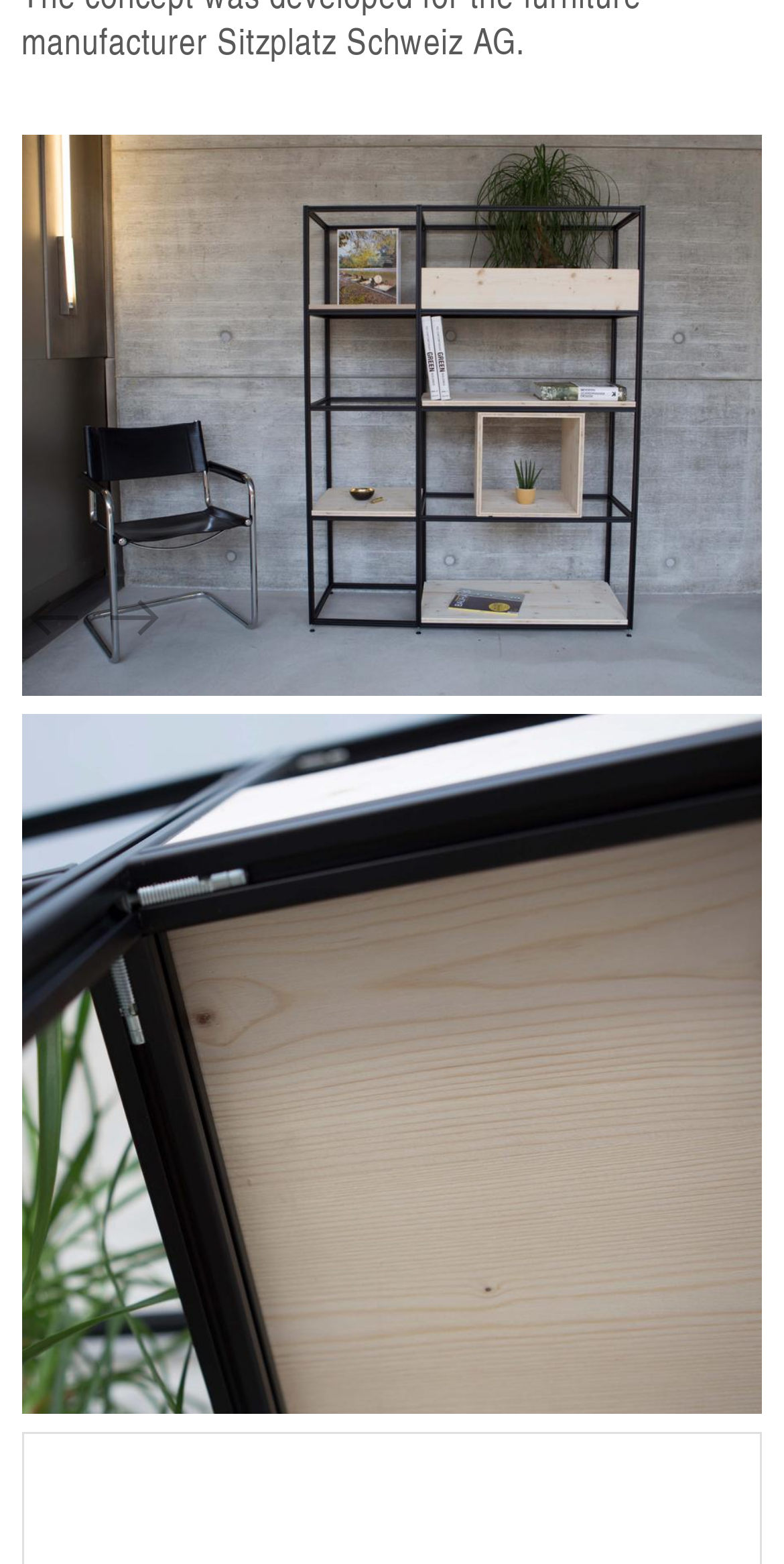Identify the bounding box coordinates for the UI element that matches this description: "︎".

[0.131, 0.366, 0.215, 0.42]